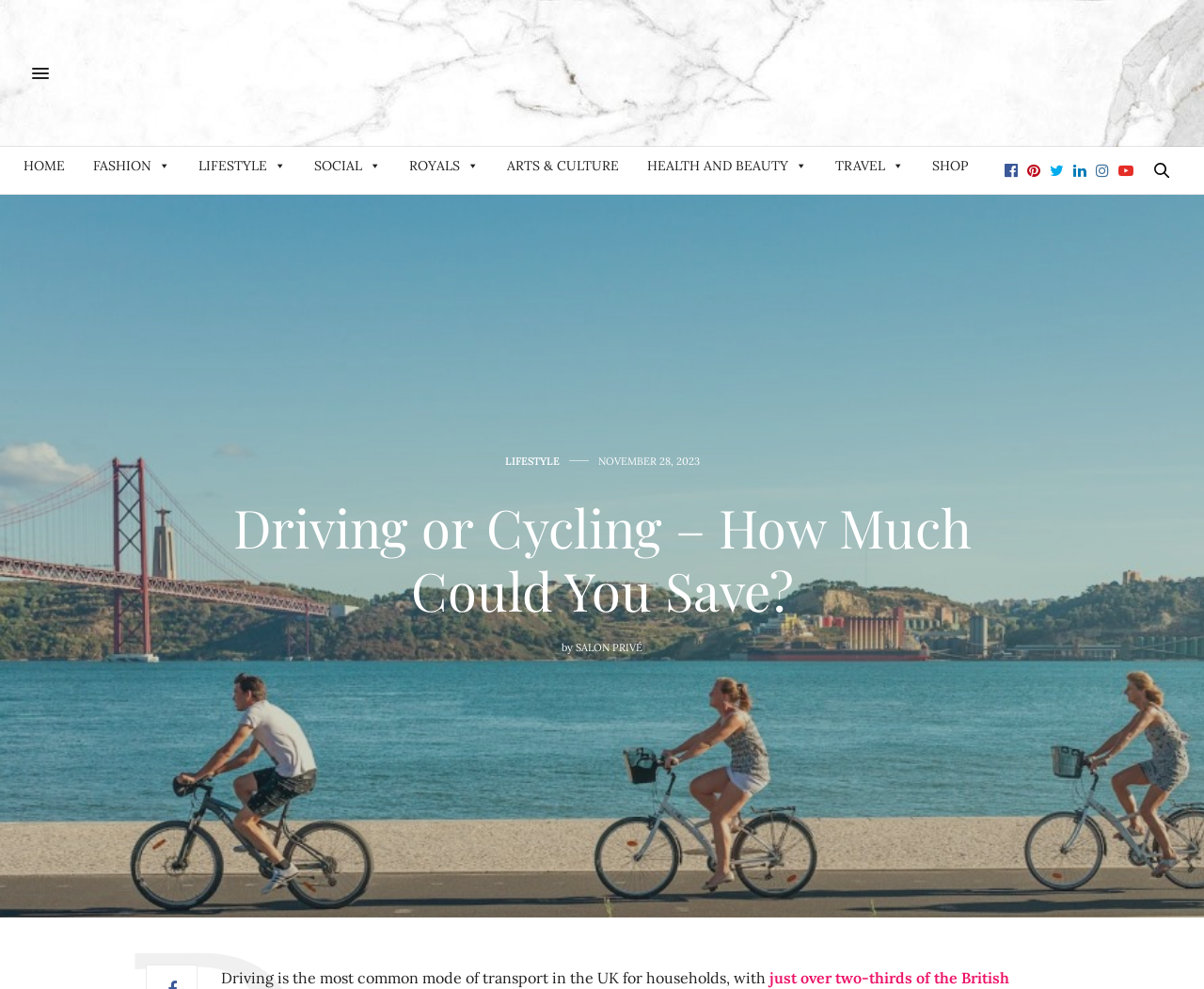Locate the bounding box of the UI element described by: "House Improvement Loan" in the given webpage screenshot.

None